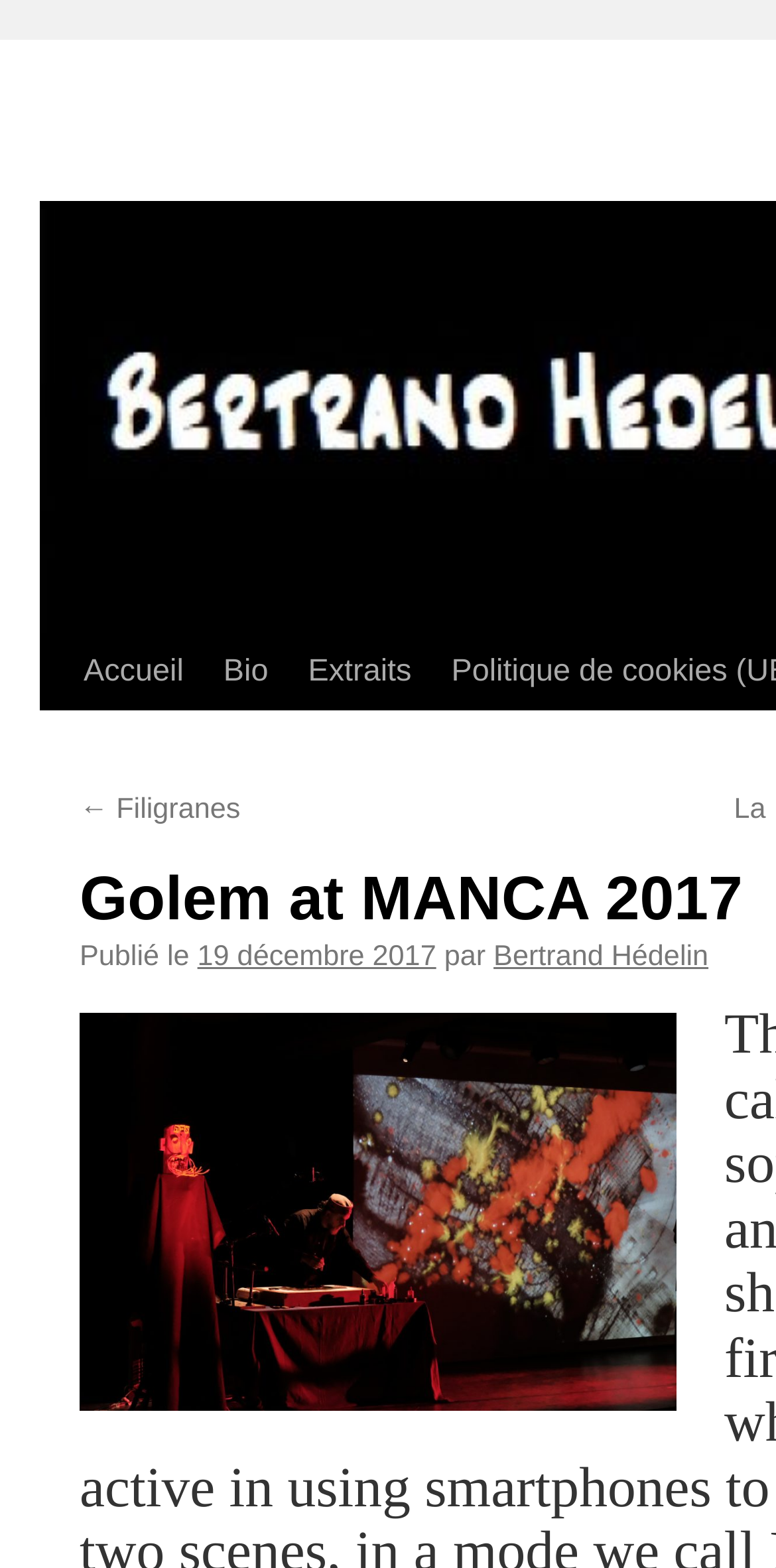Give a complete and precise description of the webpage's appearance.

The webpage is about Golem at MANCA 2017. At the top left, there is a link to "Aller au contenu" (Go to content) and a navigation menu with links to "Accueil" (Home), "Bio", and "Extraits" (Extracts). Below the navigation menu, there is a link to "← Filigranes" (Filigranes) and a publication date "19 décembre 2017" (December 19, 2017) with the text "Publié le" (Published on) preceding it. The author of the publication is "Bertrand Hédelin", whose name is linked. 

On the right side of the publication date, there is a large image titled "DSCF0684", which takes up most of the width of the page.